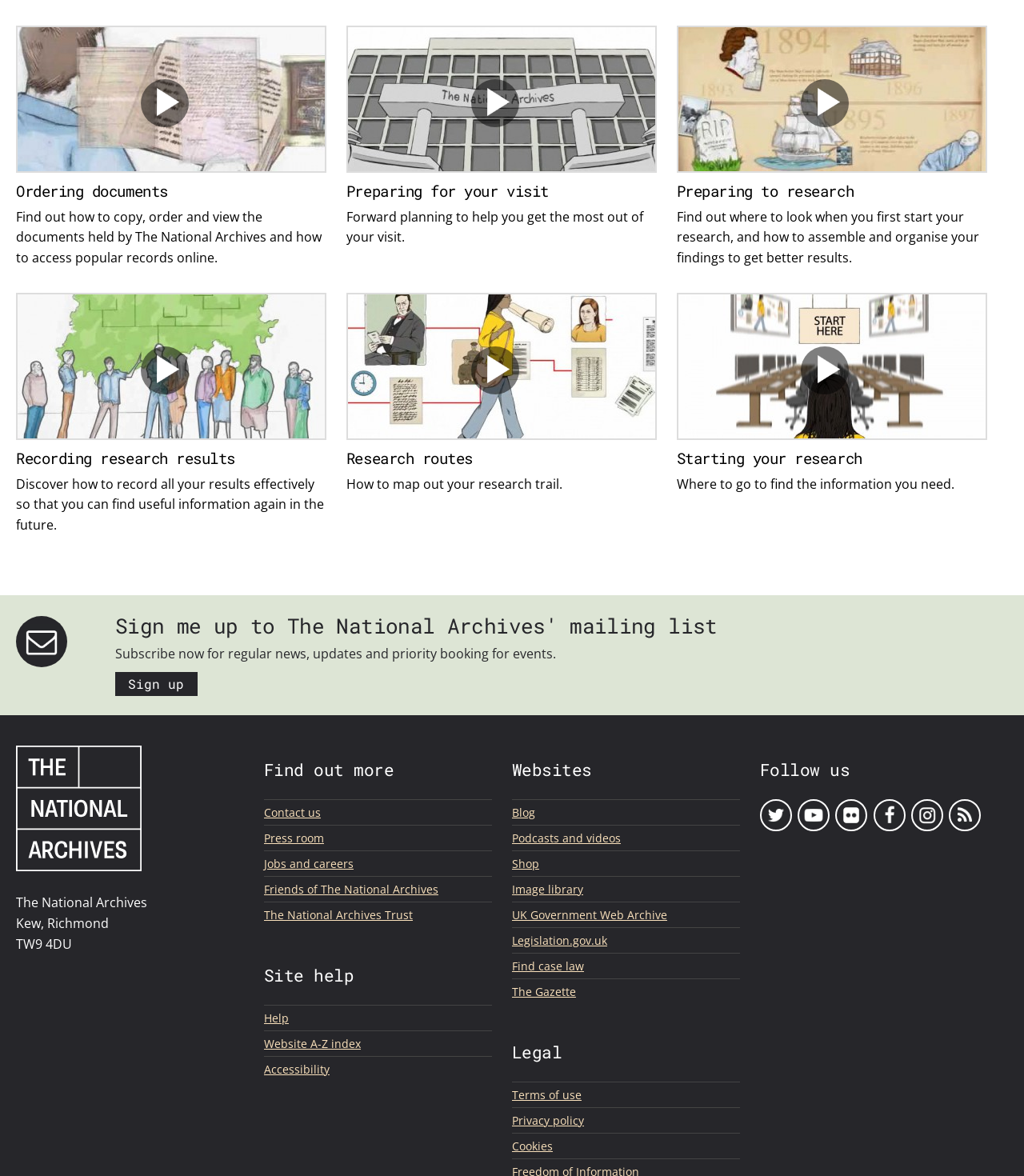Find the bounding box coordinates of the clickable area that will achieve the following instruction: "Watch Ordering documents".

[0.017, 0.023, 0.317, 0.146]